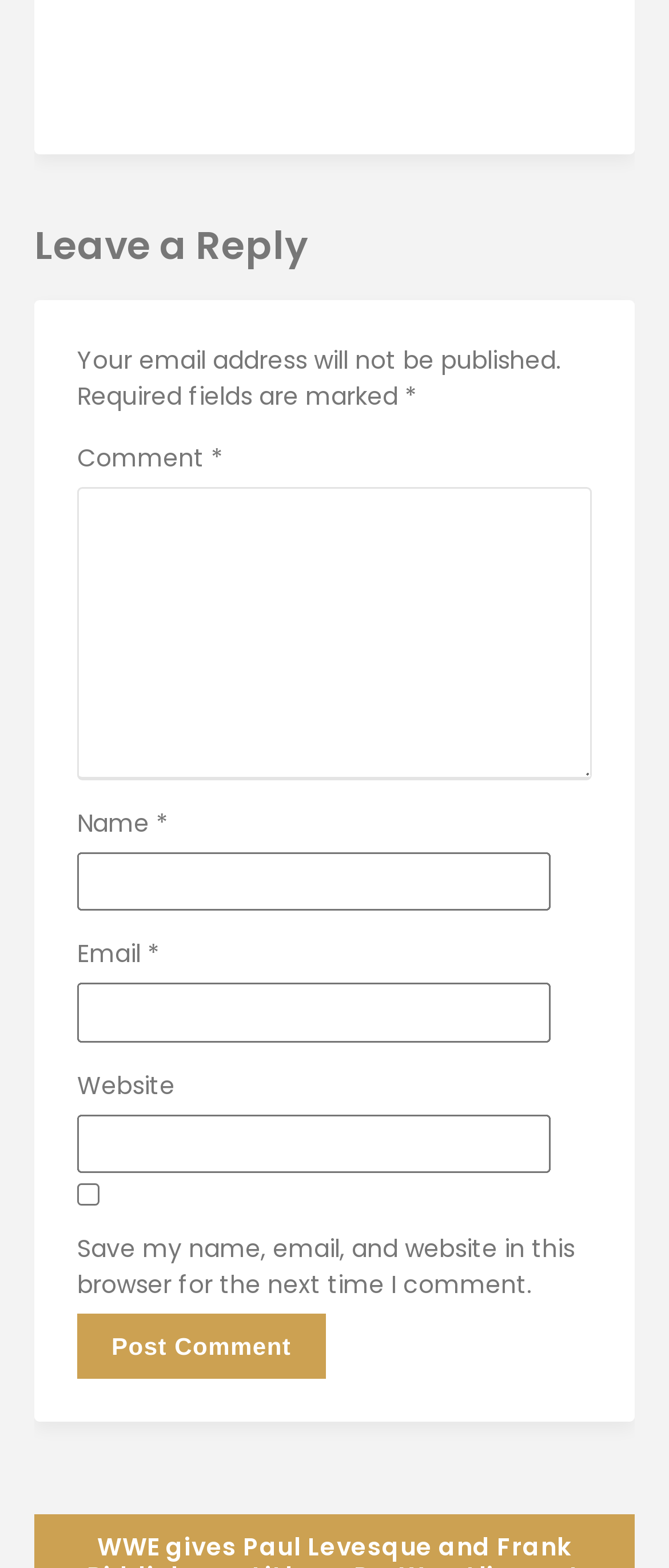Provide the bounding box coordinates of the UI element that matches the description: "parent_node: Email * aria-describedby="email-notes" name="email"".

[0.115, 0.627, 0.823, 0.664]